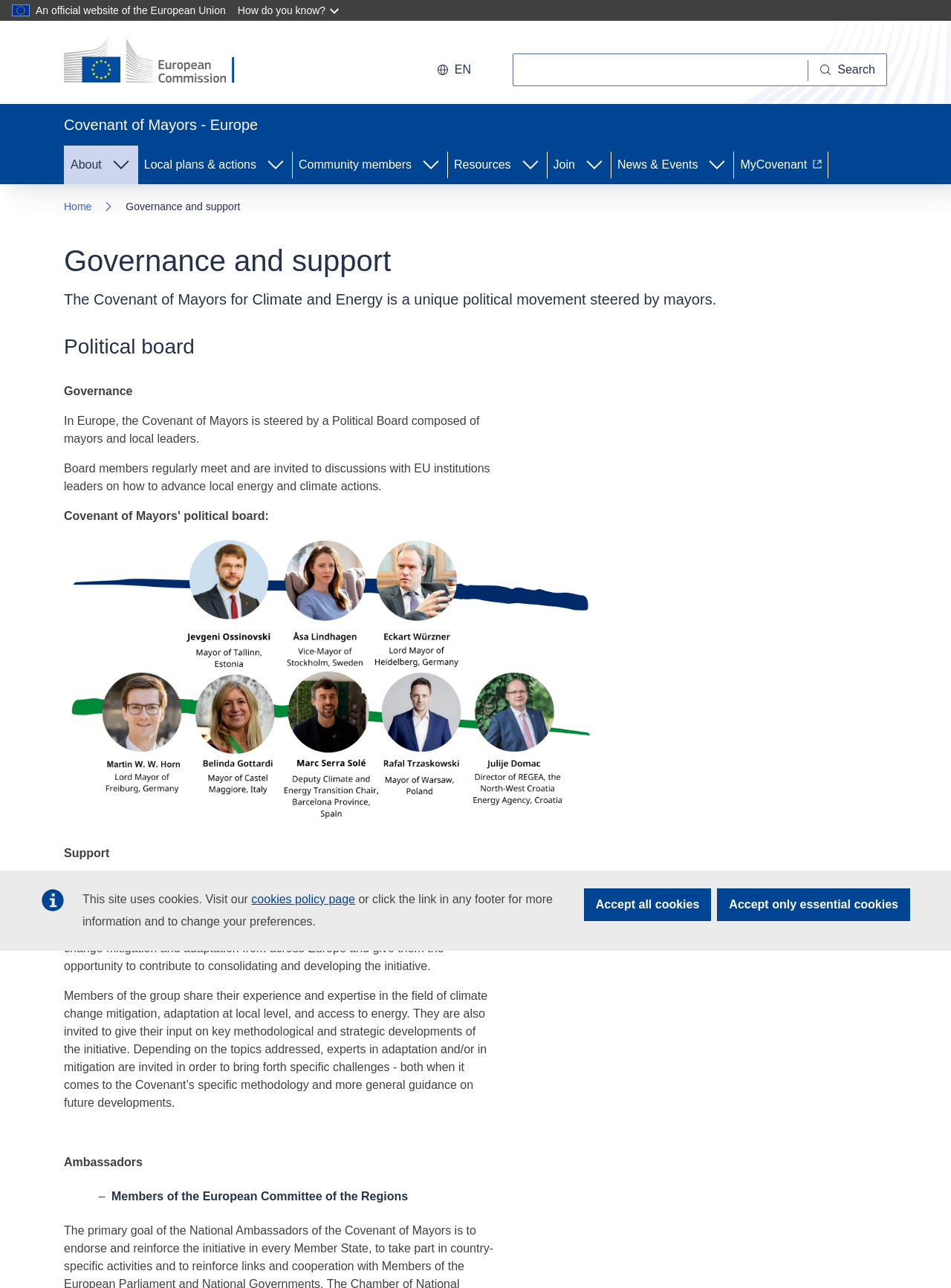Determine the bounding box for the UI element as described: "Local plans & actions". The coordinates should be represented as four float numbers between 0 and 1, formatted as [left, top, right, bottom].

[0.145, 0.113, 0.273, 0.143]